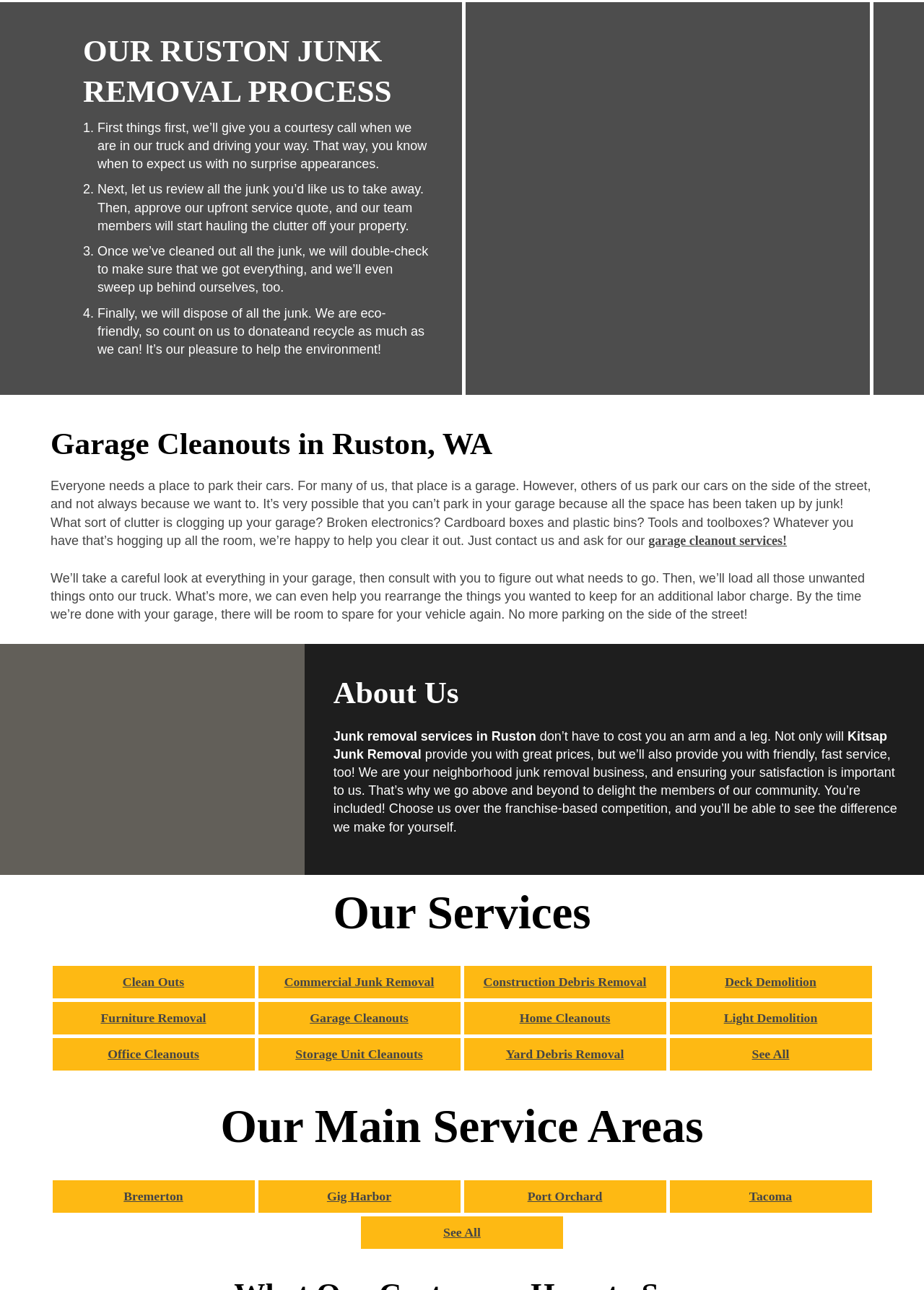Identify the bounding box coordinates for the UI element described as follows: Construction Debris Removal. Use the format (top-left x, top-left y, bottom-right x, bottom-right y) and ensure all values are floating point numbers between 0 and 1.

[0.523, 0.755, 0.7, 0.768]